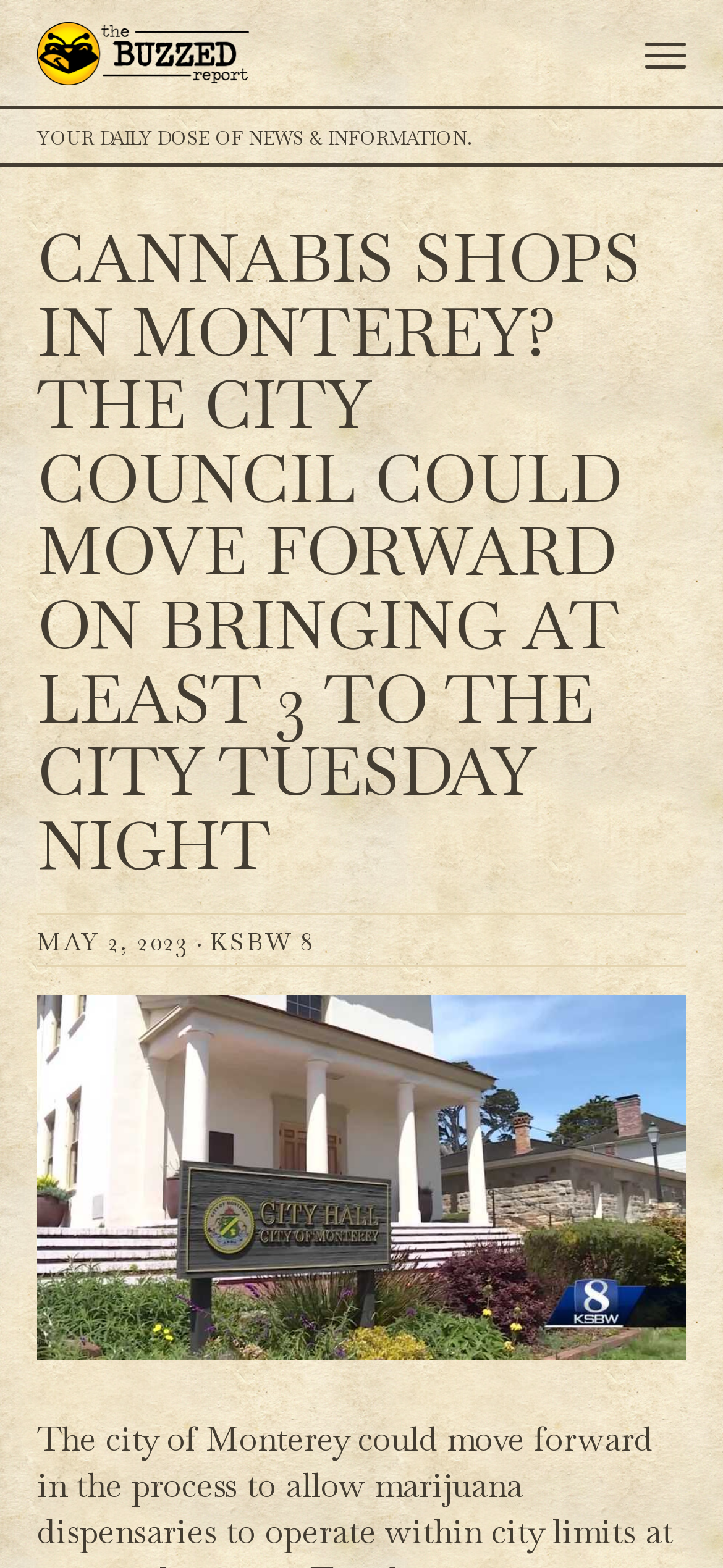What is the purpose of the city council meeting? Refer to the image and provide a one-word or short phrase answer.

to move forward on bringing cannabis shops to the city